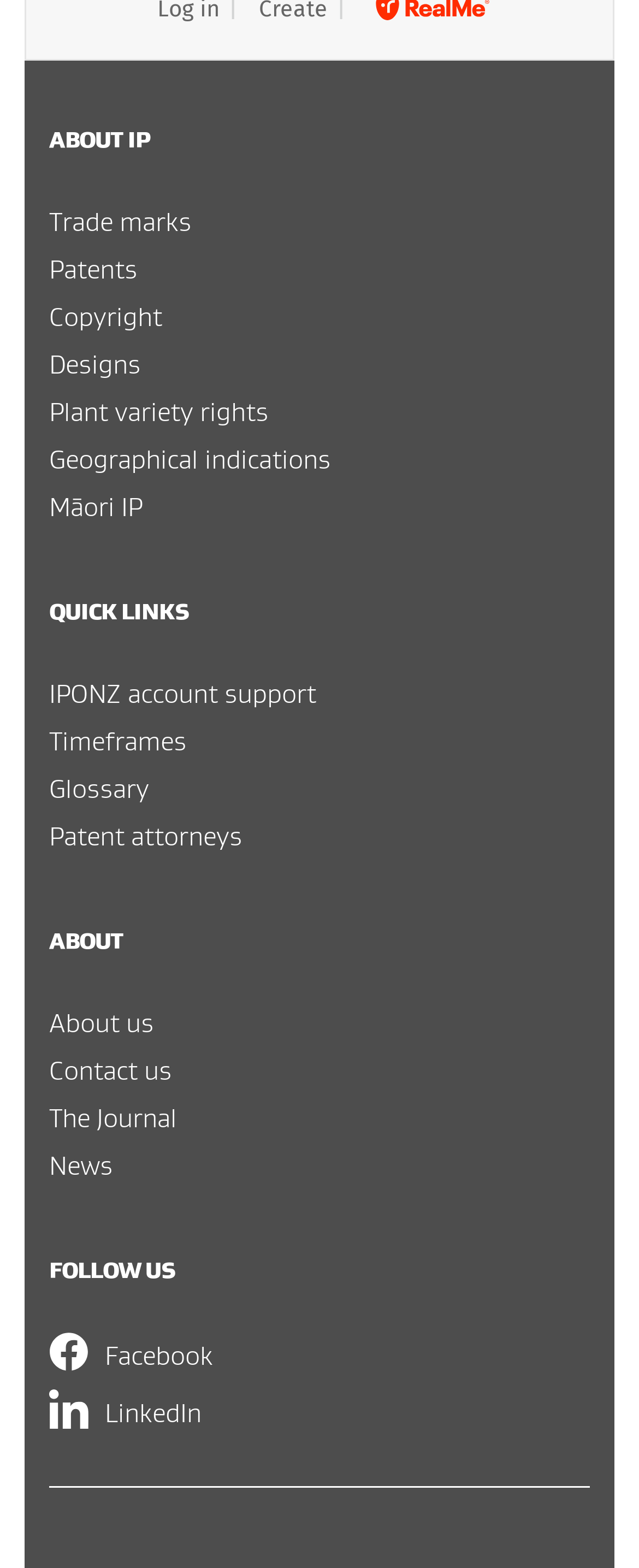How many main sections are there on the webpage?
Please craft a detailed and exhaustive response to the question.

There are four main sections on the webpage, each with a heading: 'ABOUT IP', 'QUICK LINKS', 'ABOUT', and 'FOLLOW US'.